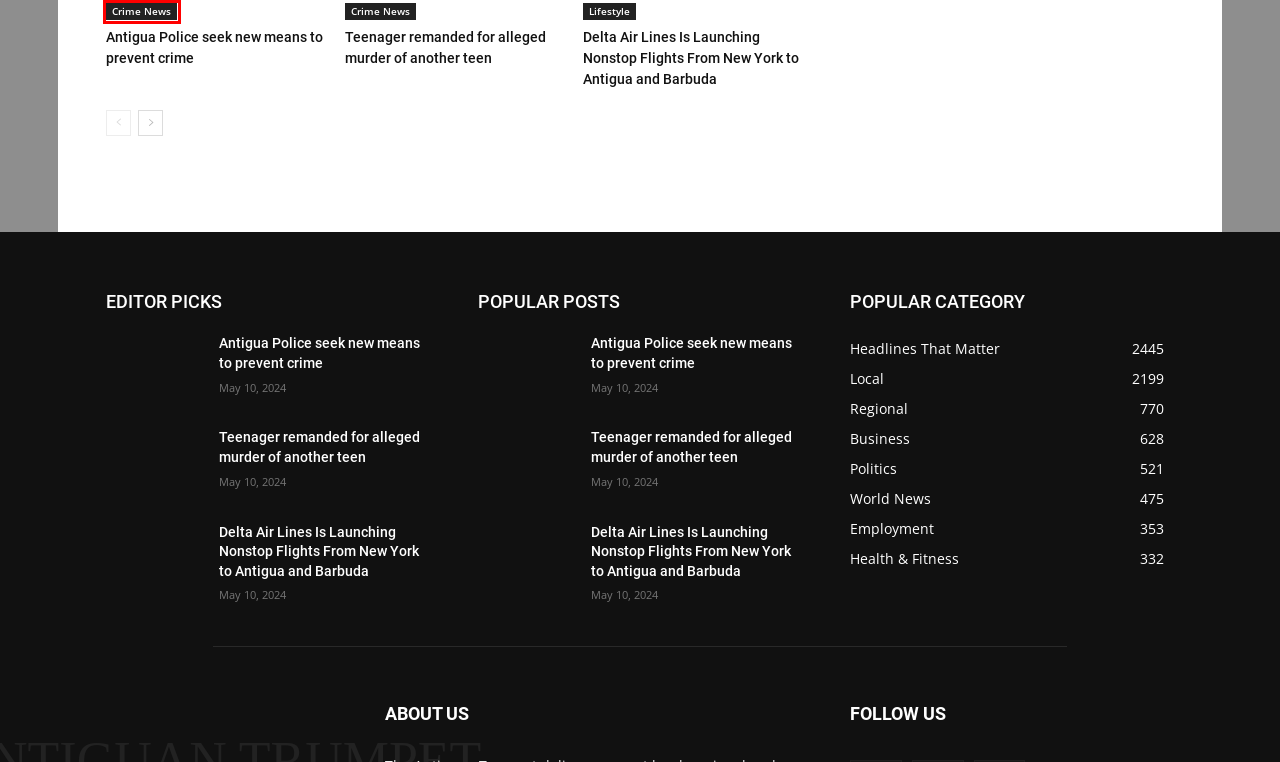Analyze the screenshot of a webpage featuring a red rectangle around an element. Pick the description that best fits the new webpage after interacting with the element inside the red bounding box. Here are the candidates:
A. Non-profit organization gives back - Antiguan Trumpet
B. Index of /
C. Crime News Archives - Antiguan Trumpet
D. CDB makes US$140M available to counter COVID-19 pandemic, other disasters - Antiguan Trumpet
E. Health & Fitness Archives - Antiguan Trumpet
F. Politics Archives - Antiguan Trumpet
G. Szkło Opis Rodzaje historia Zastosowanie Blog
H. Dominica to provide useful tools worth $4 million to farmers - Antiguan Trumpet

C